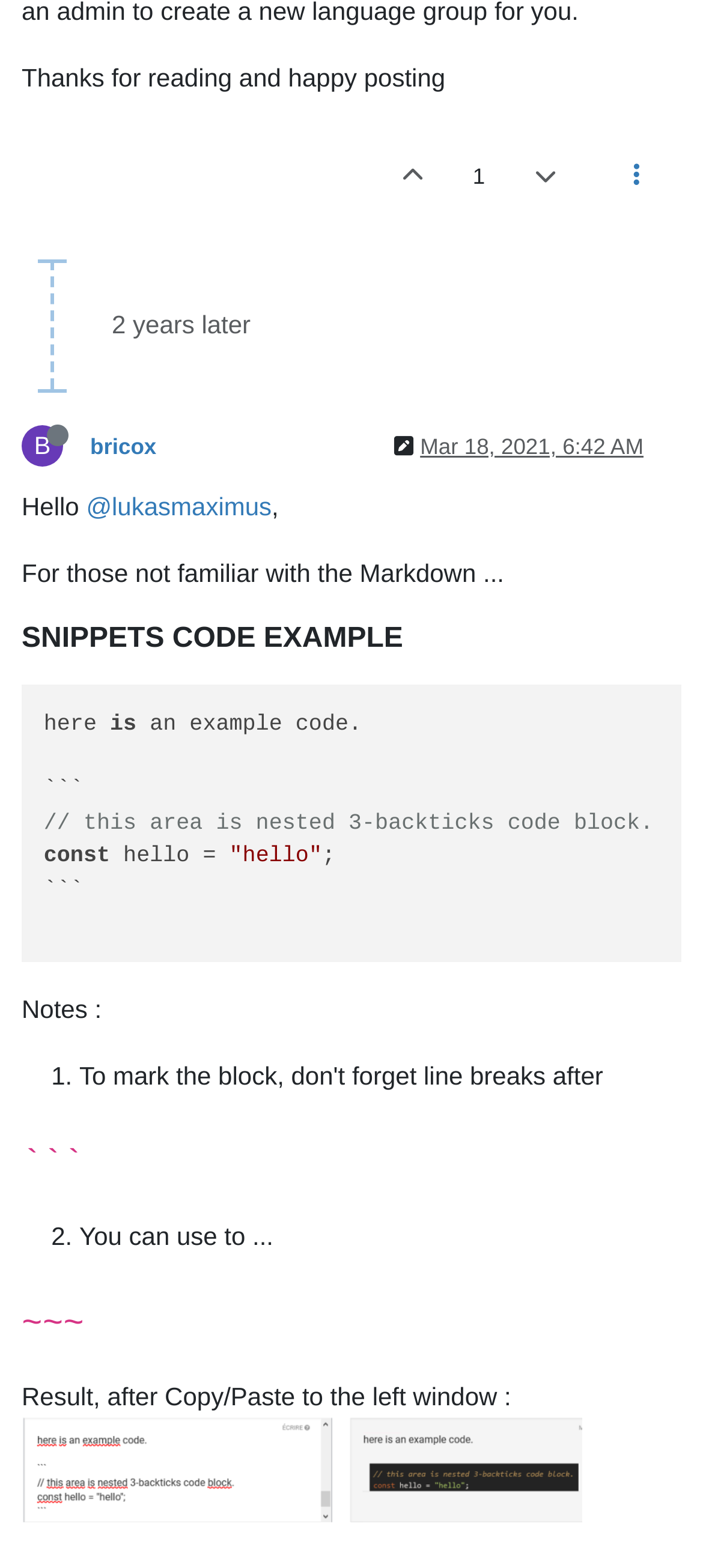Determine the bounding box coordinates for the UI element with the following description: "Mar 18, 2021, 6:42 AM". The coordinates should be four float numbers between 0 and 1, represented as [left, top, right, bottom].

[0.598, 0.277, 0.915, 0.293]